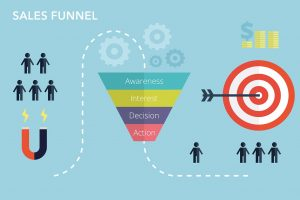Give a thorough and detailed caption for the image.

The image depicts a visually engaging infographic illustrating the concept of a "Sales Funnel," a crucial element in marketing strategies. The funnel is divided into distinct stages: Awareness, Interest, Decision, and Action, each represented in vibrant colors. On the left, silhouettes of people symbolize potential customers being attracted, with an iconic magnet signifying the initial lead generation phase. To the right, a target with an arrow hitting the bullseye suggests the ultimate goal of conversion. Accompanying the funnel are gears, indicating the behind-the-scenes processes that drive the funnel. The overall design emphasizes the journey from attracting interest to generating sales, encapsulating the essence of effective affiliate marketing and online business strategies.